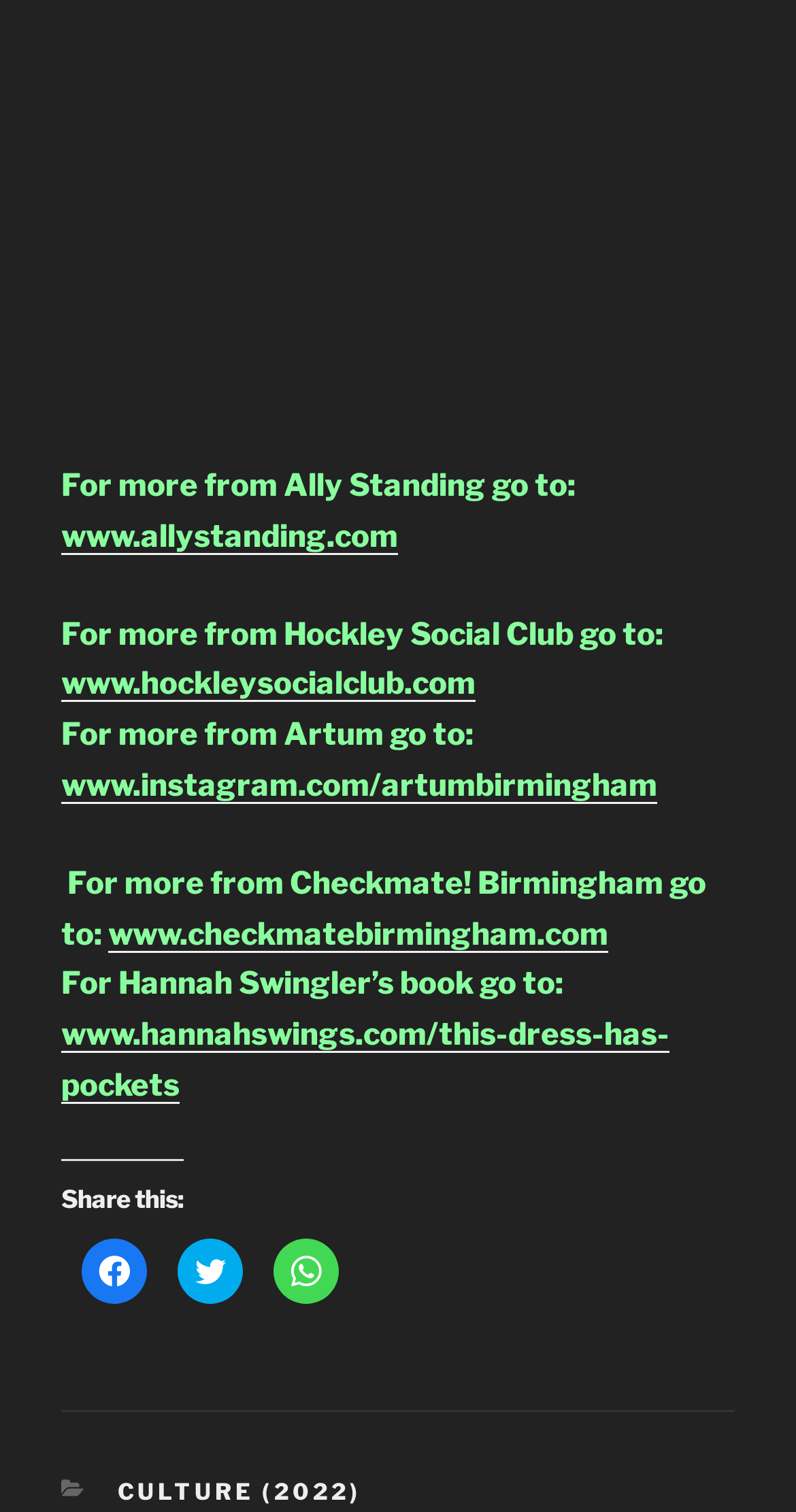Determine the coordinates of the bounding box for the clickable area needed to execute this instruction: "Visit Ally Standing's website".

[0.077, 0.343, 0.5, 0.367]